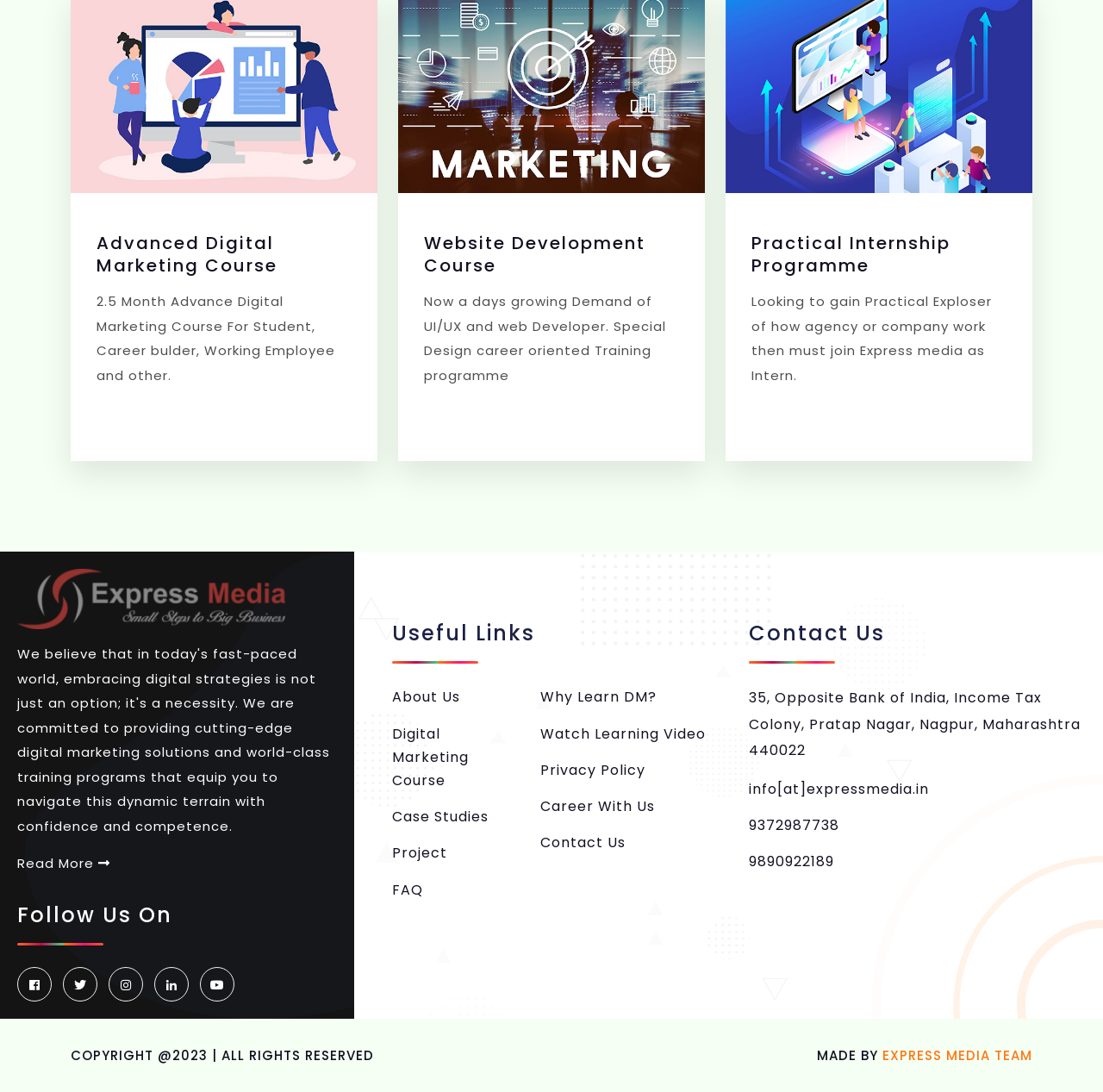Please indicate the bounding box coordinates of the element's region to be clicked to achieve the instruction: "Read more about Practical Internship Programme". Provide the coordinates as four float numbers between 0 and 1, i.e., [left, top, right, bottom].

[0.681, 0.268, 0.899, 0.352]